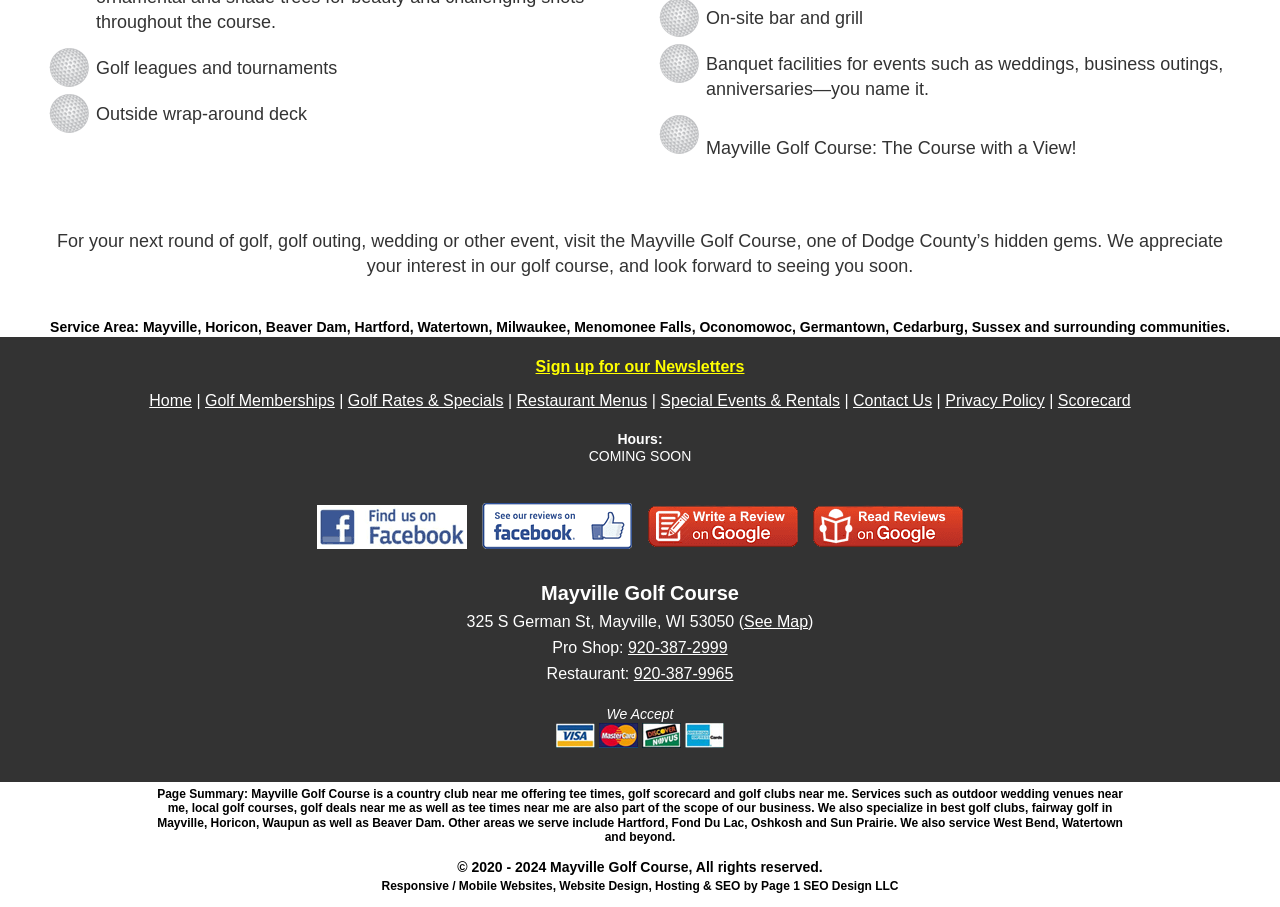Refer to the image and provide a thorough answer to this question:
What is the phone number of the pro shop?

I found the answer by looking at the link element with the phone number, which is located near the 'Pro Shop:' text.